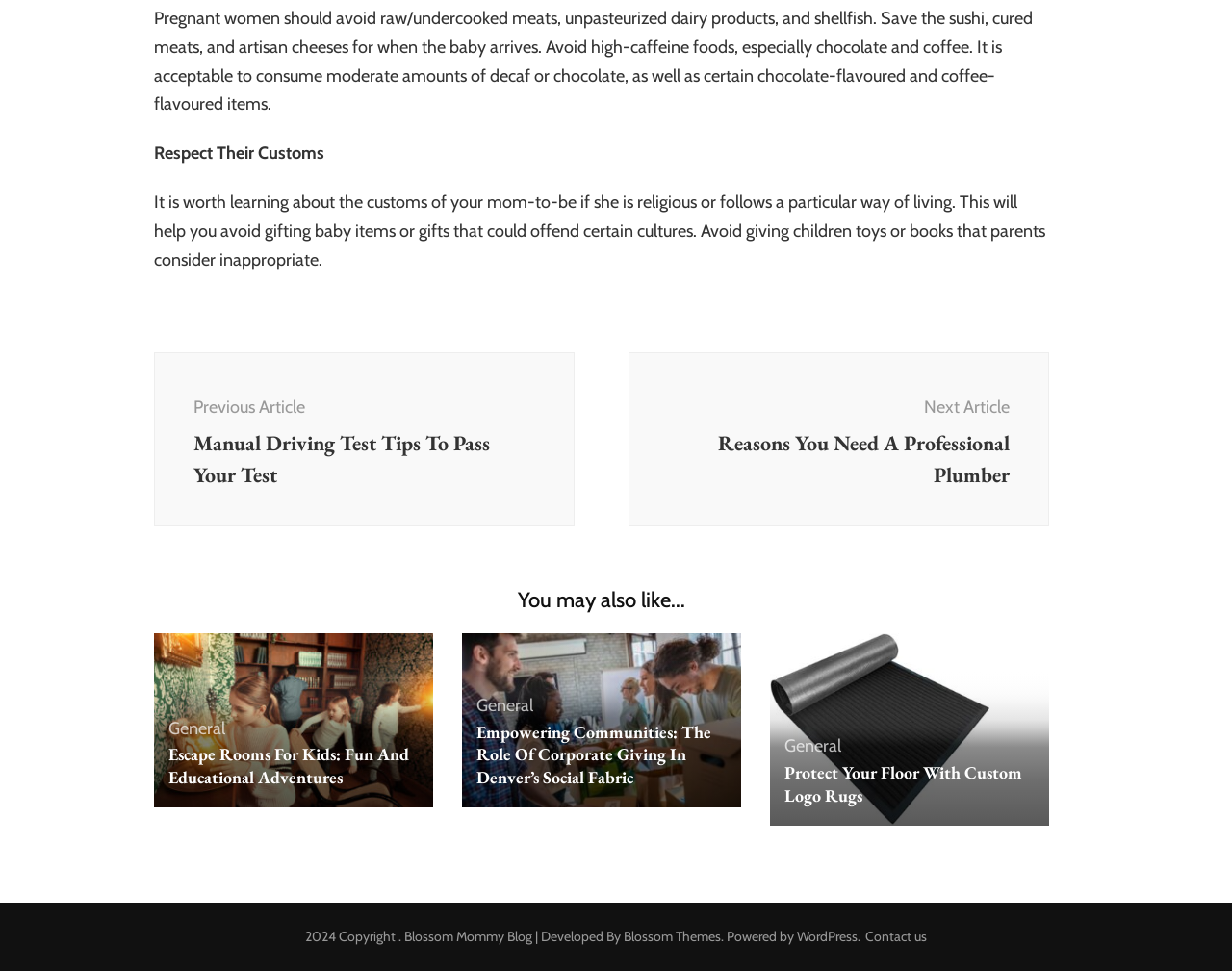Locate the bounding box coordinates of the area that needs to be clicked to fulfill the following instruction: "Click on 'Blossom Themes'". The coordinates should be in the format of four float numbers between 0 and 1, namely [left, top, right, bottom].

[0.506, 0.955, 0.585, 0.973]